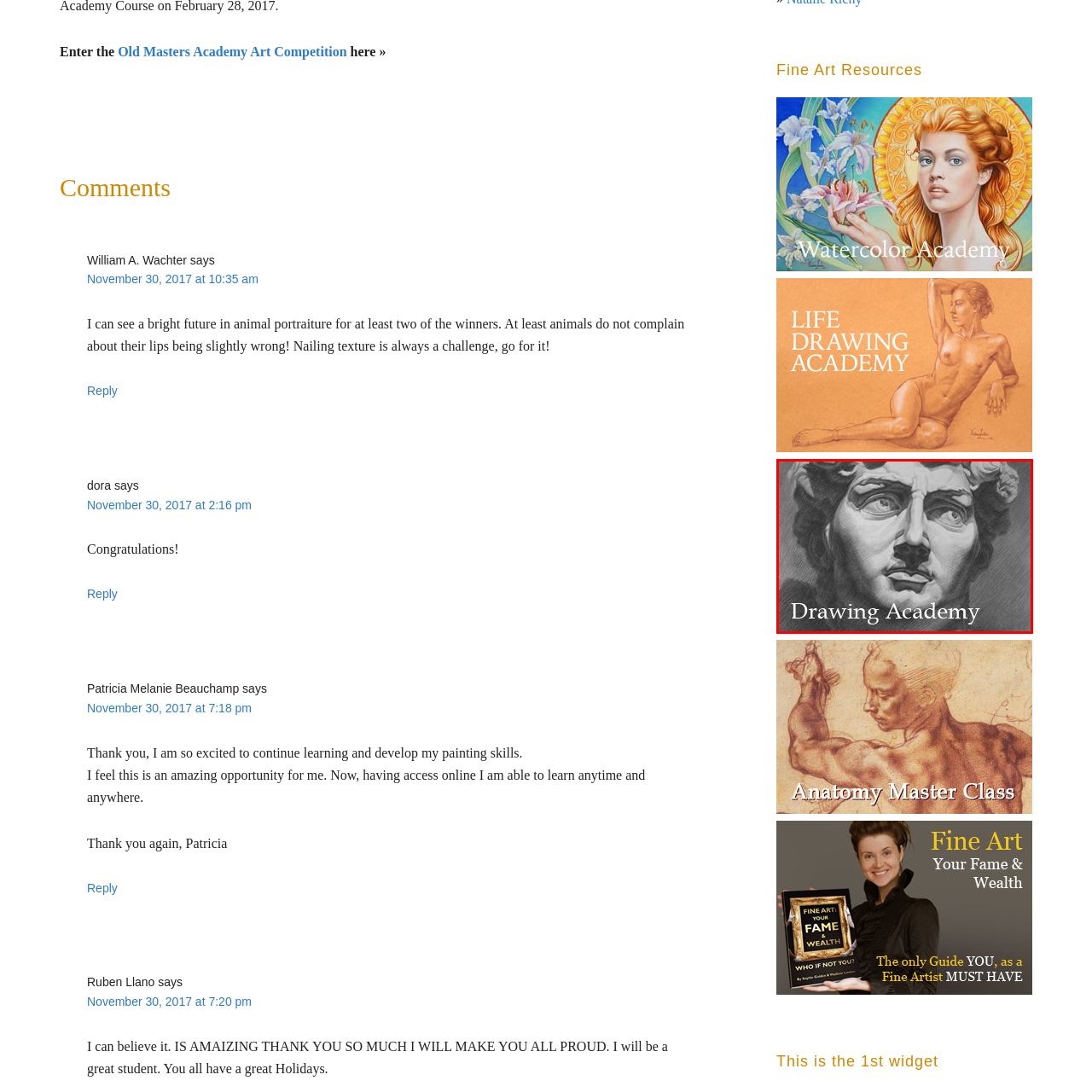Please provide a comprehensive description of the image highlighted by the red bounding box.

This image features a detailed graphite sketch of a classical sculpture, emphasizing the intricate details of the subject's face, including realistic shading that enhances the three-dimensional quality. Below the image, the text "Drawing Academy" is prominently displayed, suggesting this sketch is associated with an educational resource dedicated to teaching drawing techniques. The overall composition conveys a focus on the mastery of artistry, encouraging viewers to explore their drawing skills within the context of classical art education.